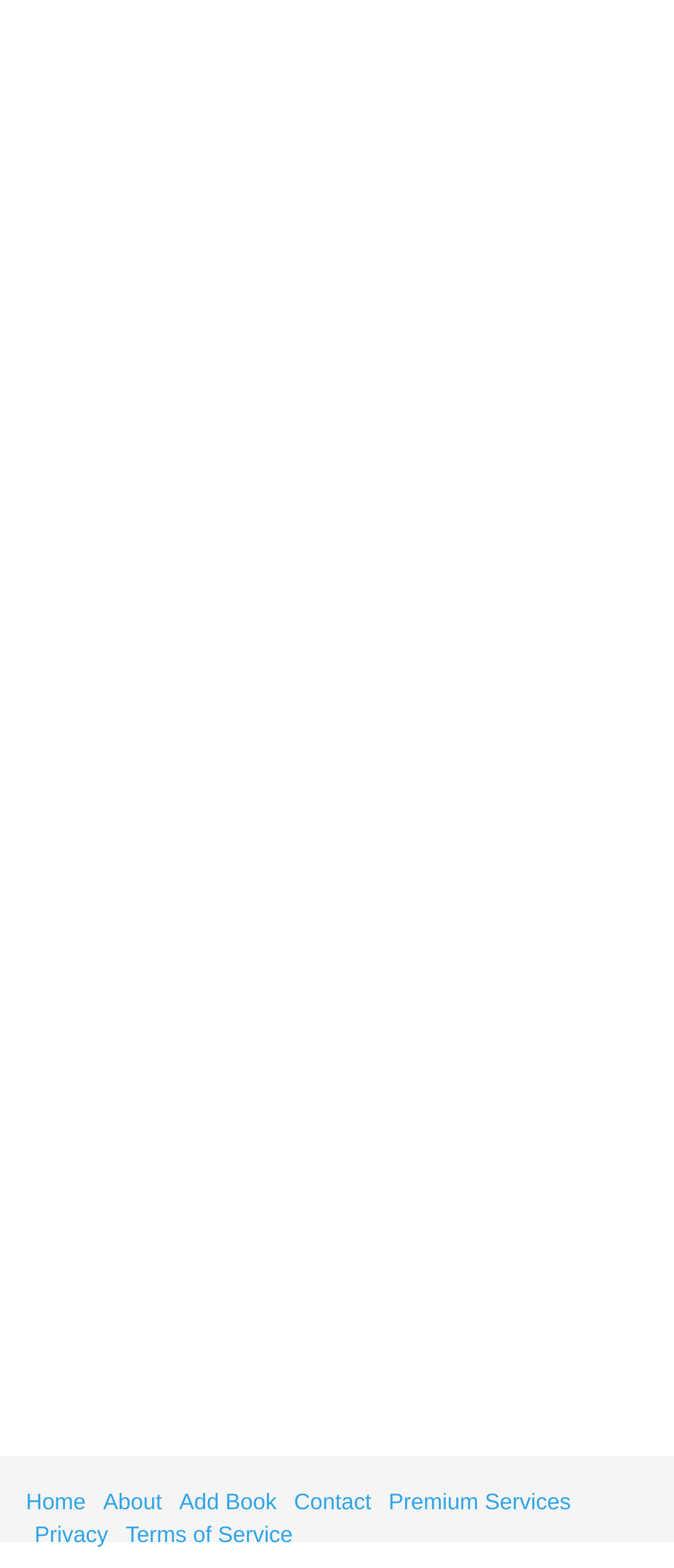Respond to the question below with a concise word or phrase:
Is there a link to a book with a female author?

Yes